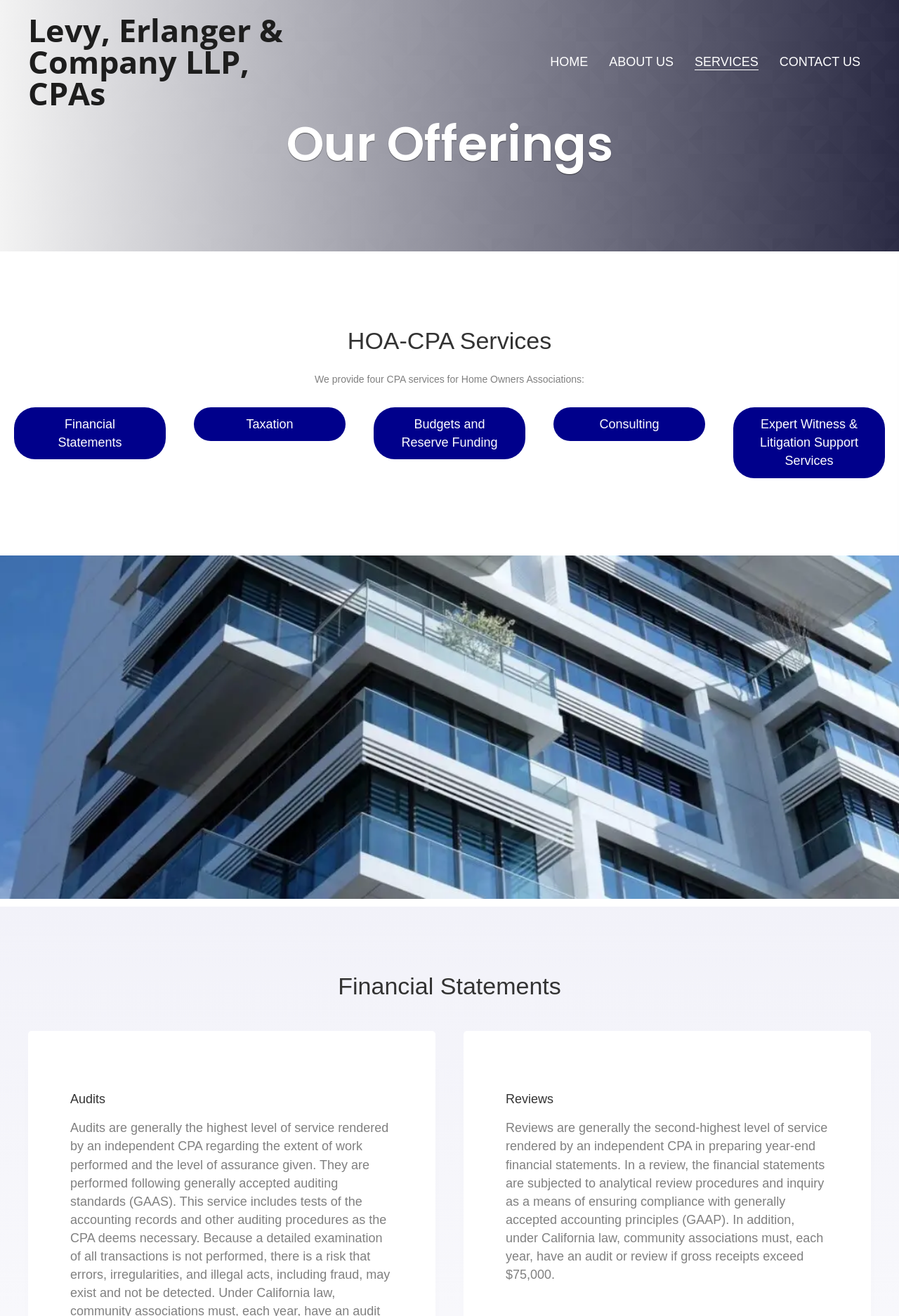Detail the webpage's structure and highlights in your description.

The webpage is about the services offered by Levy, Erlanger & Company LLP, CPAs. At the top left, there is a link to the company's homepage. To the right of this link, there are four more links: "HOME", "ABOUT US", "SERVICES", and "CONTACT US". 

Below these links, there is a heading that reads "Our Offerings". Under this heading, there is another heading titled "HOA-CPA Services". Below this, there is a paragraph of text that explains that the company provides four CPA services for Home Owners Associations. 

To the left of this text, there are five buttons arranged vertically, each representing a different service: "Financial Statements", "Taxation", "Budgets and Reserve Funding", "Consulting", and "Expert Witness & Litigation Support Services". 

Further down the page, there are three more headings: "Financial Statements", "Audits", and "Reviews". The "Reviews" heading is accompanied by a block of text that explains the review process and its requirements under California law.